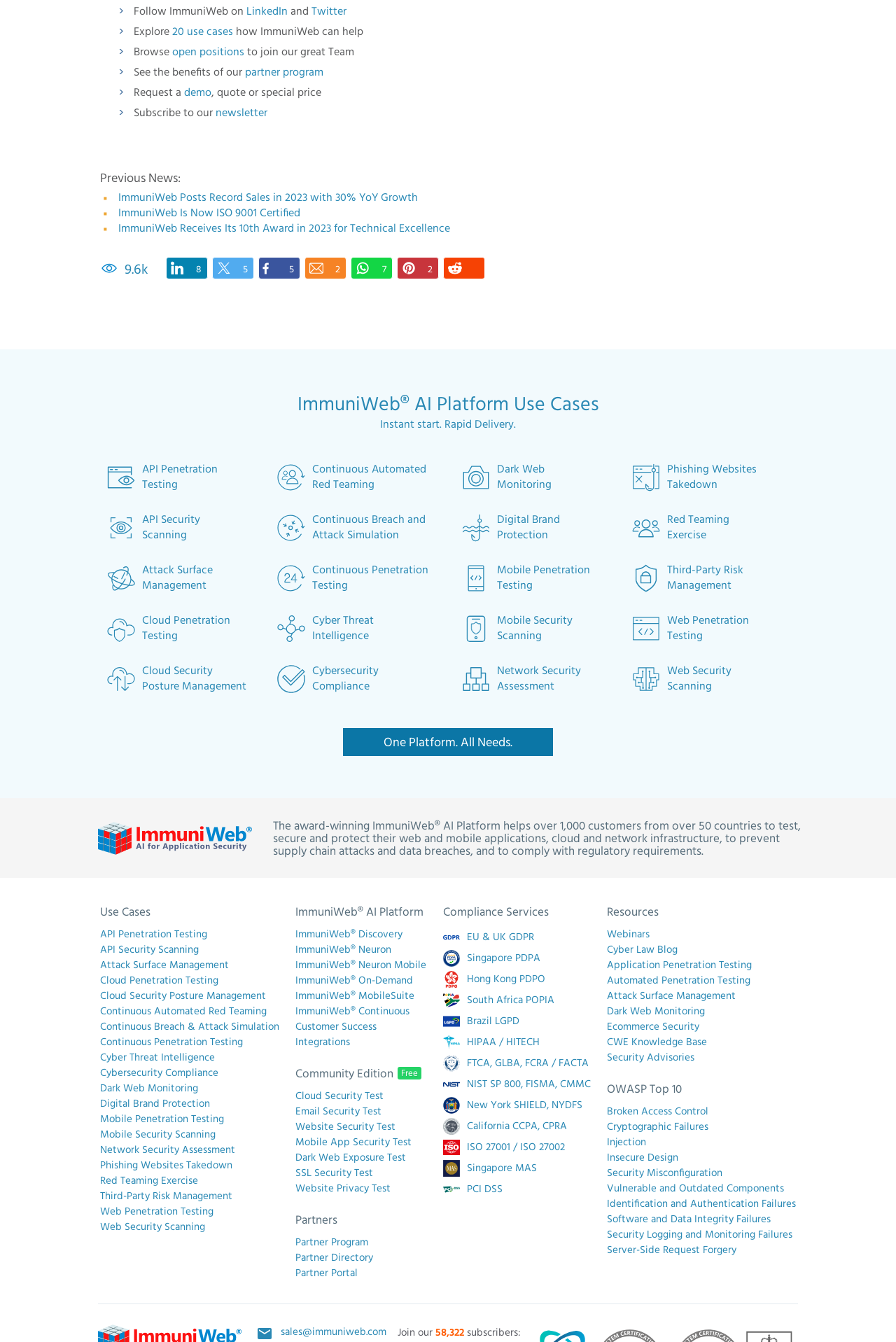How many use cases are listed?
Answer the question based on the image using a single word or a brief phrase.

20